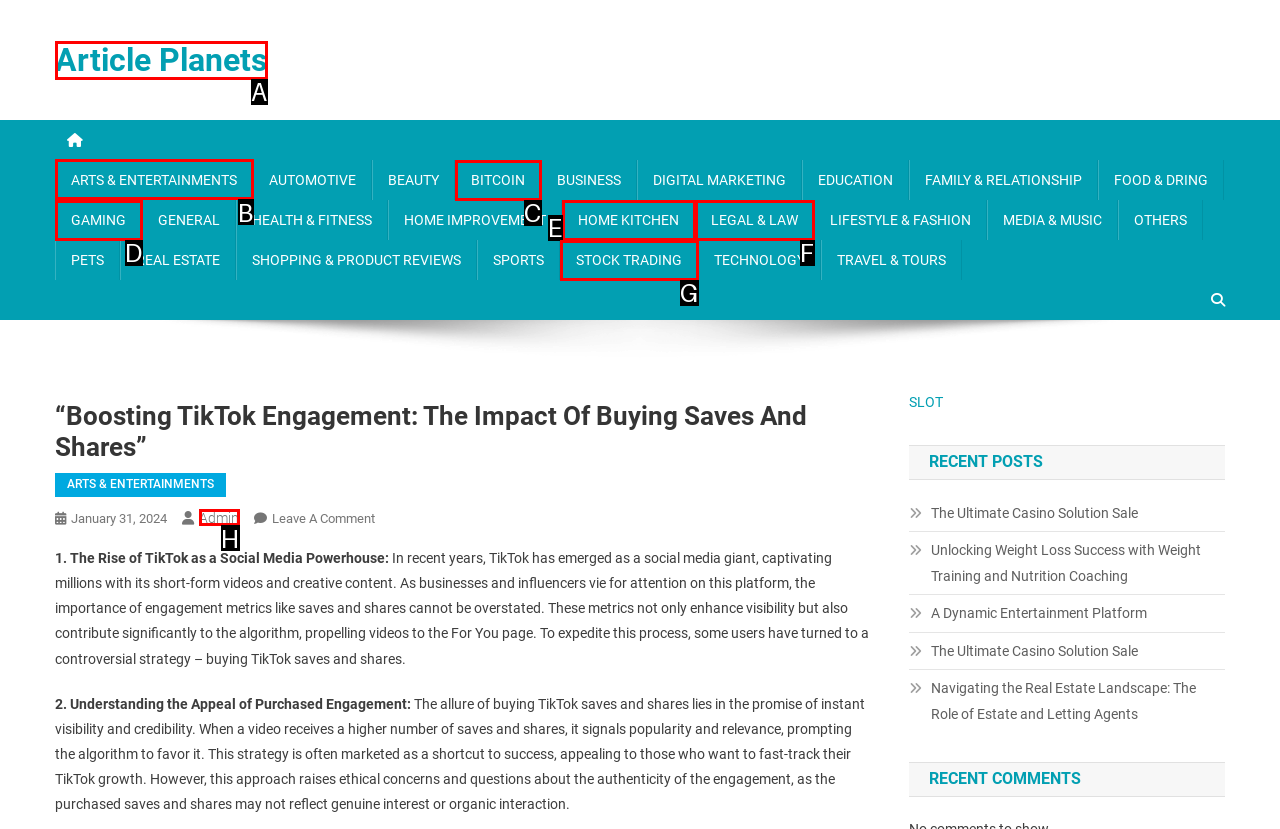Identify the correct option to click in order to complete this task: Click on the 'ARTS & ENTERTAINMENTS' link
Answer with the letter of the chosen option directly.

B